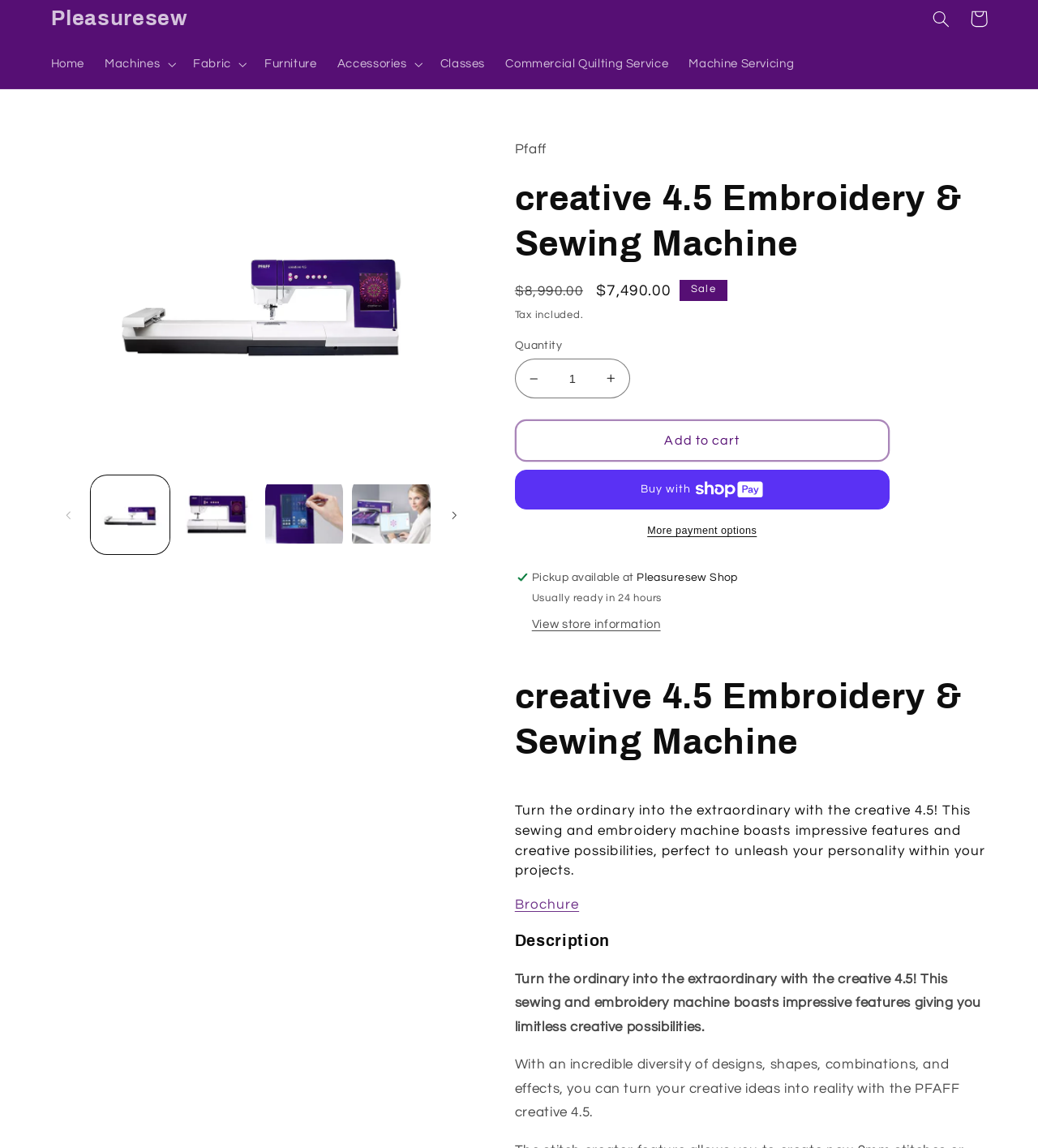Provide your answer in one word or a succinct phrase for the question: 
What is the purpose of the 'Slide left' button?

To navigate gallery thumbnails